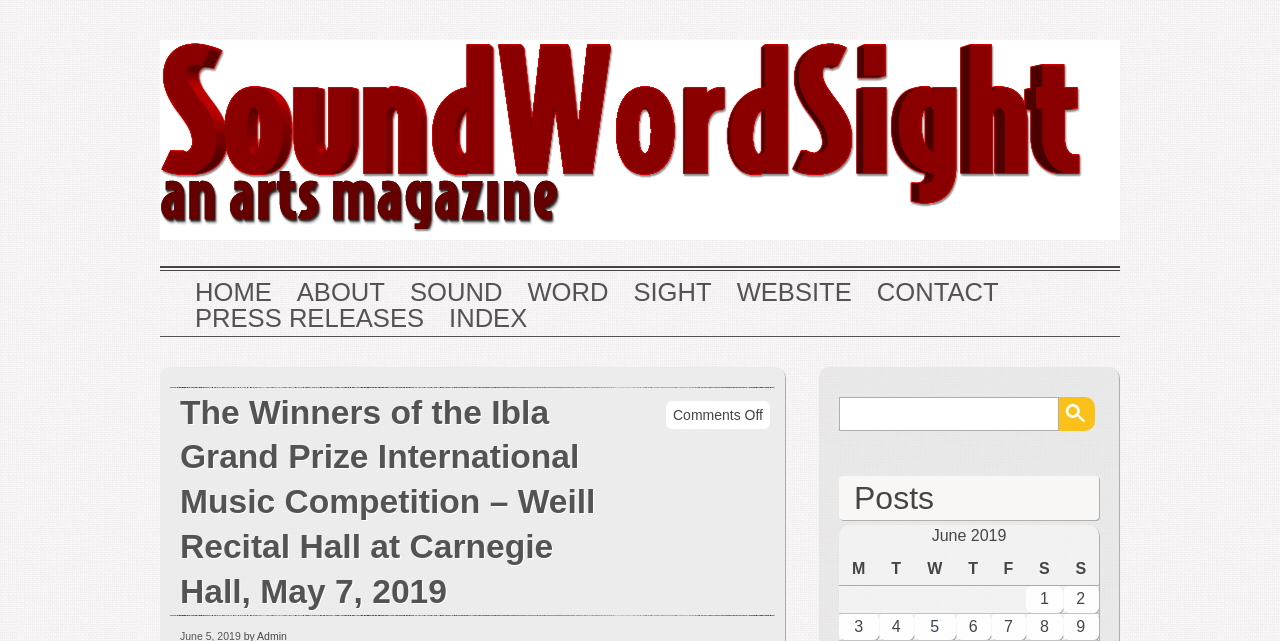Find the bounding box coordinates of the area to click in order to follow the instruction: "Buy now".

None